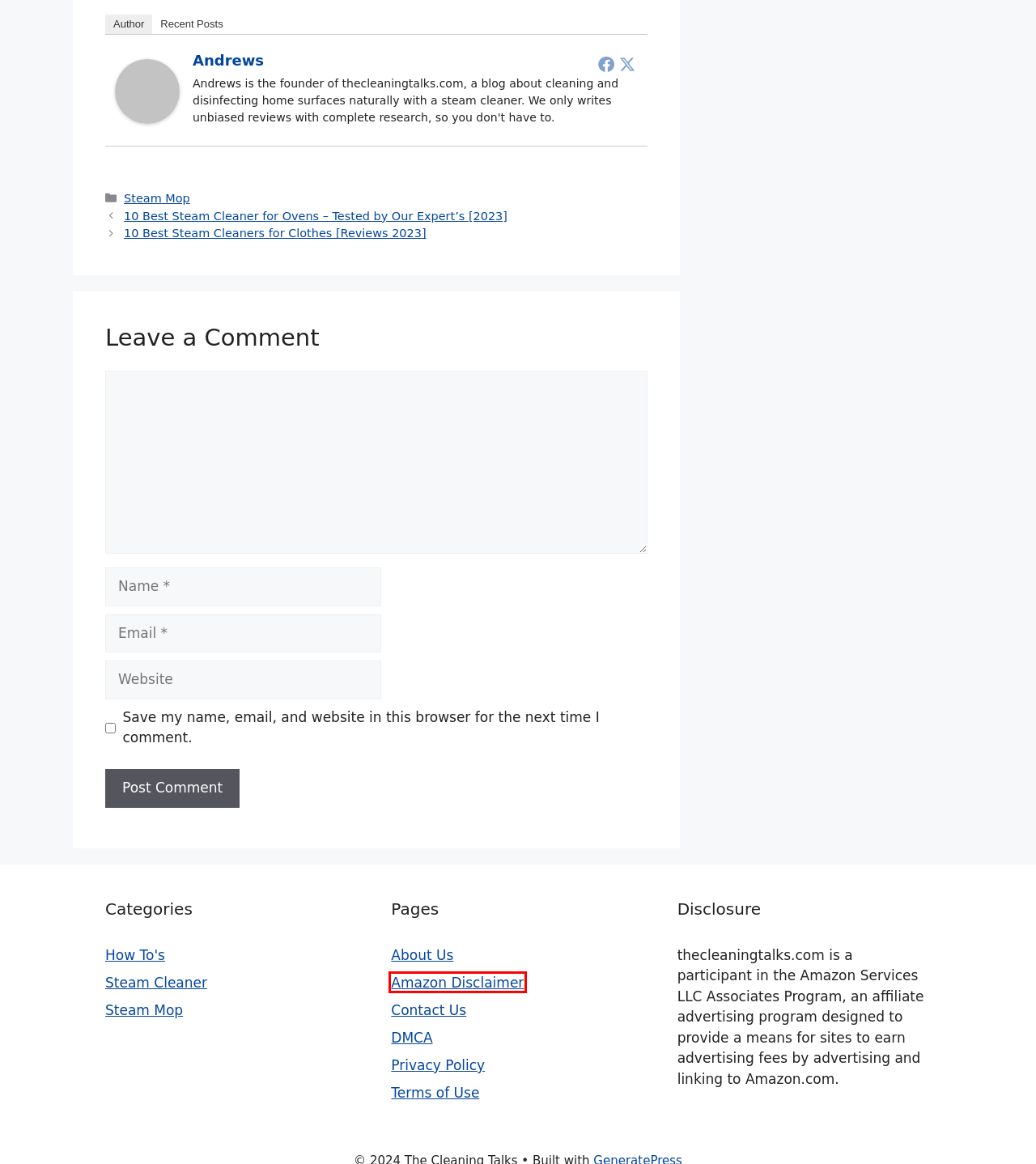You are presented with a screenshot of a webpage containing a red bounding box around a particular UI element. Select the best webpage description that matches the new webpage after clicking the element within the bounding box. Here are the candidates:
A. Terms of Use
B. 10 Best Steam Cleaners for Clothes [Reviews 2023]
C. Amazon Disclaimer
D. DMCA
E. 7 Best Steam Cleaner for Allergies In 2023
F. Contact Us
G. Bissell Spotclean Pet Pro Review
H. Privacy Policy

C